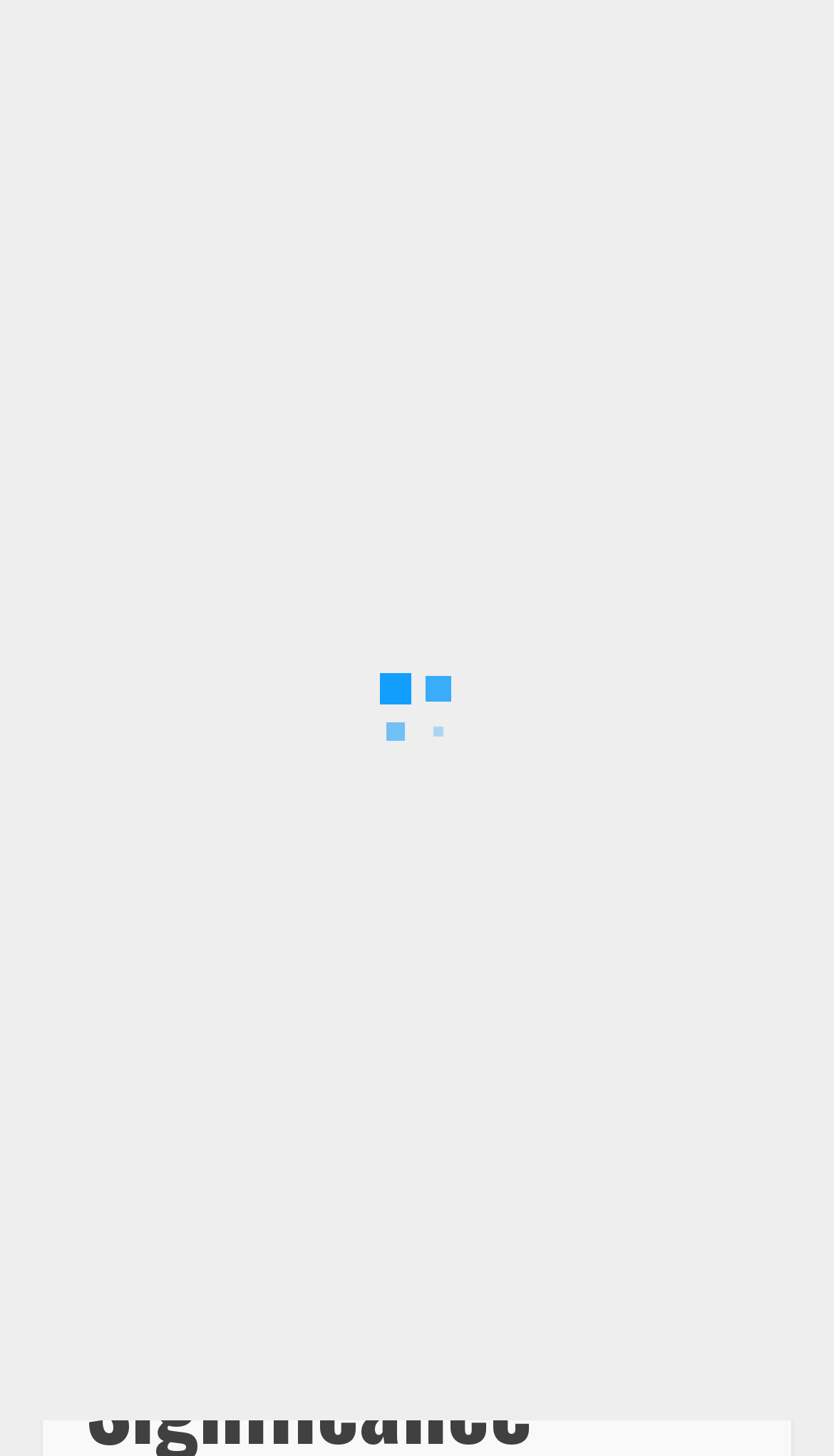Please identify the primary heading on the webpage and return its text.

Just a Closer Walk With Thee Lyrics – Discover Their Deep Spiritual Significance